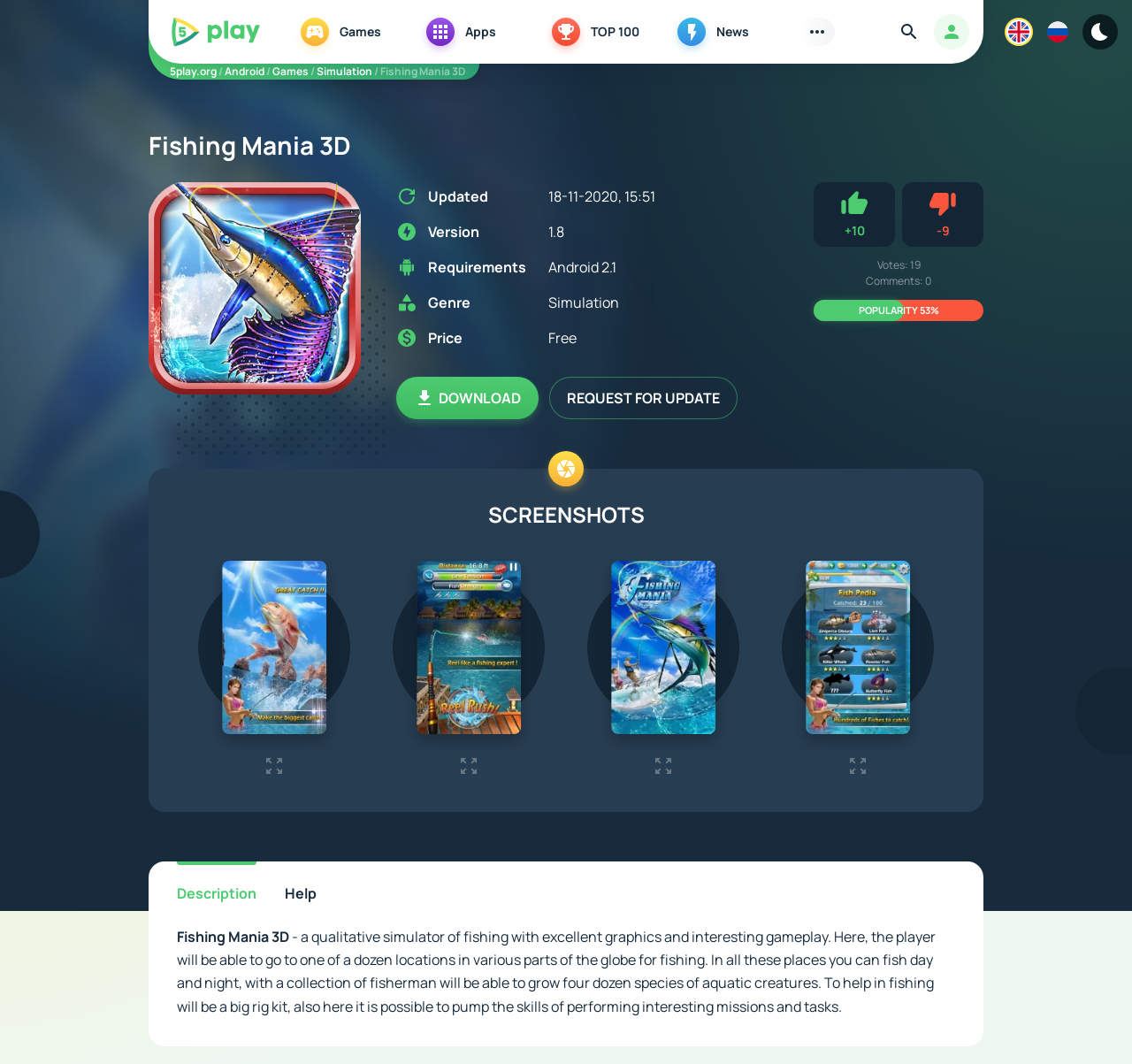Based on the provided description, "HEY SHAUNA", find the bounding box of the corresponding UI element in the screenshot.

None